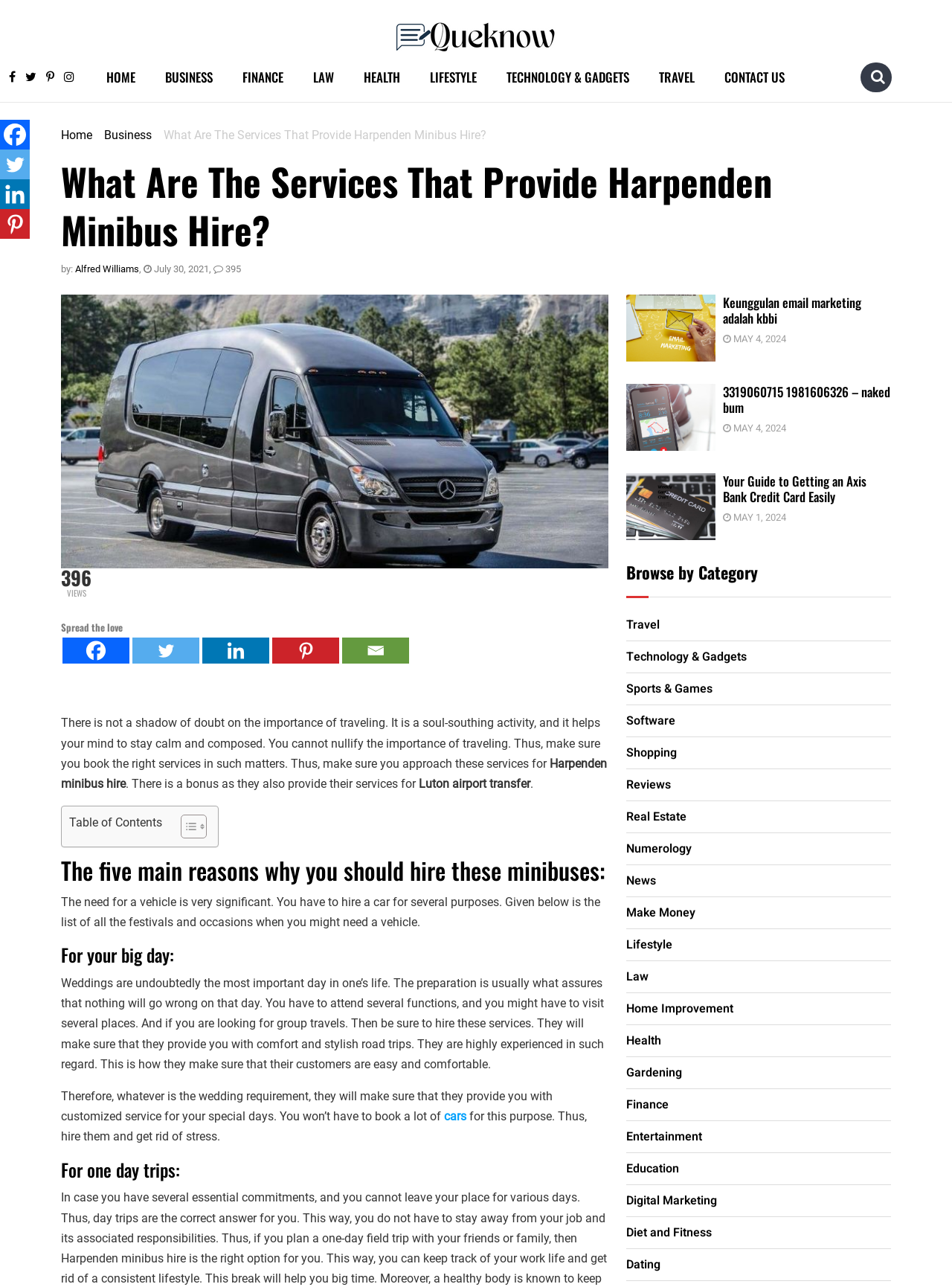Identify the bounding box coordinates of the specific part of the webpage to click to complete this instruction: "Click on the 'CONTACT US' link".

[0.745, 0.045, 0.84, 0.075]